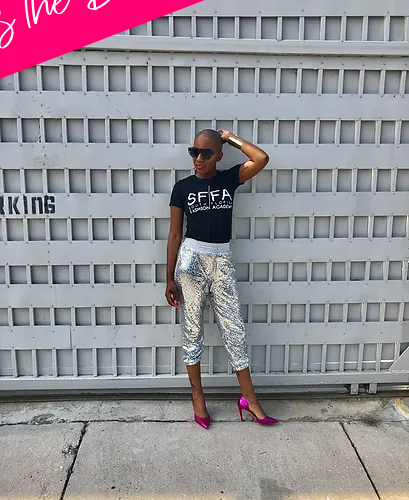Give a detailed account of the visual content in the image.

In this vibrant image, Taj McGill, a dynamic figure in fashion and founder of the South Florida Fashion Academy, showcases her unique style against a textured backdrop. She’s dressed in a striking black t-shirt emblazoned with "SFFA" paired with eye-catching silver pants that shimmer under the light, reflecting her bold personality. Completing her look, Taj sports glamorous pink heels that add a pop of color, and stylish sunglasses that enhance her confident demeanor. The industrial setting, featuring vertical lines and a muted color palette, contrasts beautifully with her fashionable ensemble, embodying a fusion of elegance and urban chic. This image captures not only her personal flair but also her role as a fashion stylist and entrepreneur, inspiring others with her vibrant presence and creative vision.